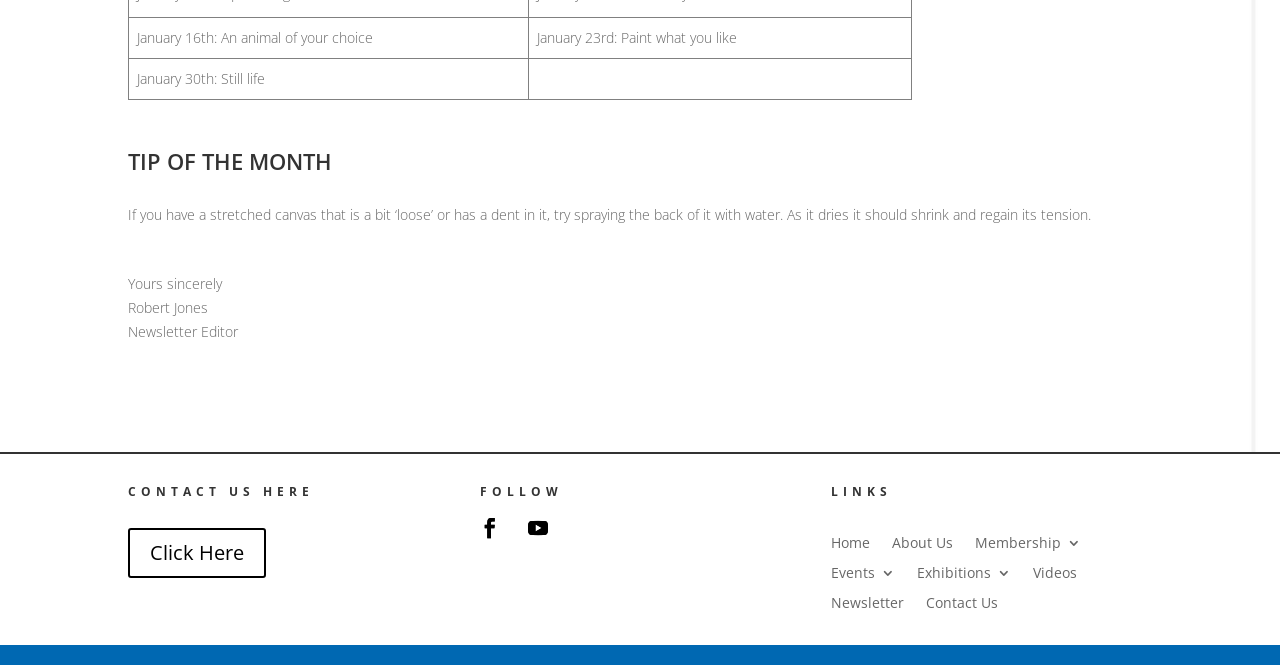Determine the bounding box coordinates of the clickable element to achieve the following action: 'Follow on social media'. Provide the coordinates as four float values between 0 and 1, formatted as [left, top, right, bottom].

[0.367, 0.764, 0.398, 0.825]